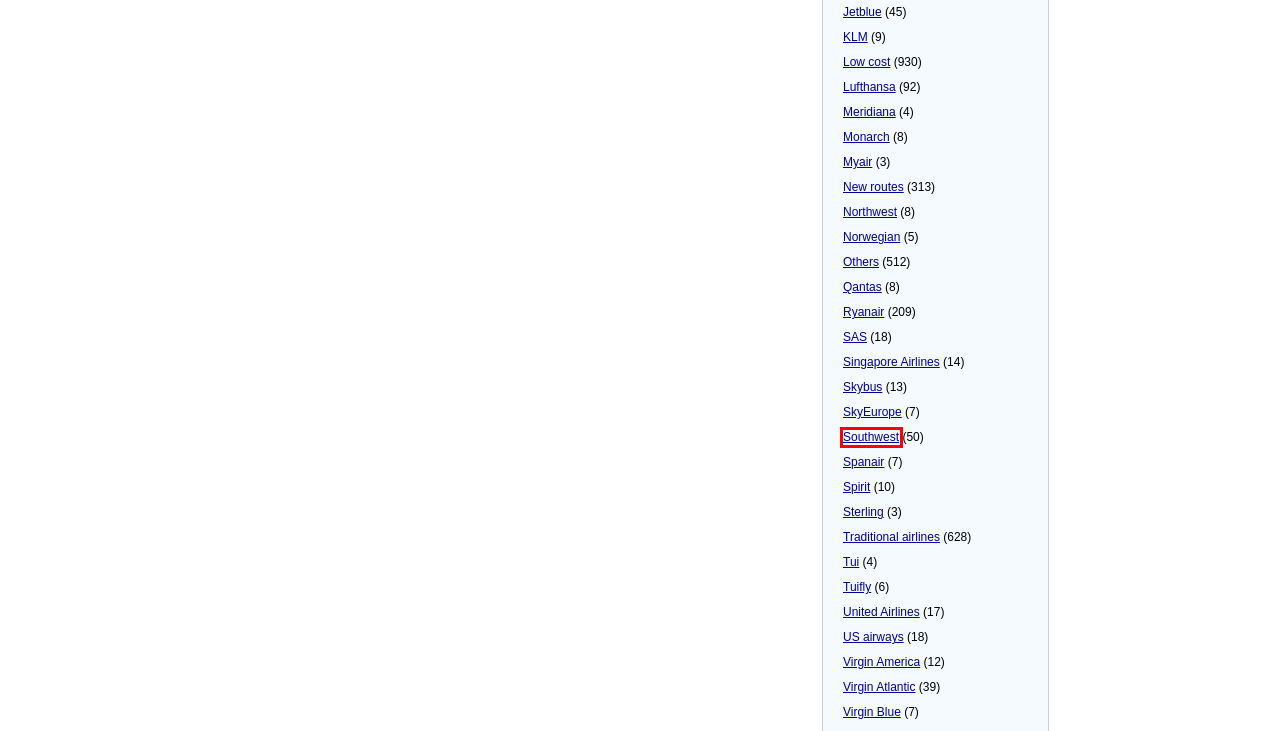Review the webpage screenshot and focus on the UI element within the red bounding box. Select the best-matching webpage description for the new webpage that follows after clicking the highlighted element. Here are the candidates:
A. News about Skybus Archives - Trabber News - Trabber News
B. News about US airways Archives - Trabber News - Trabber News
C. News about New routes Archives - Trabber News - Trabber News
D. News about Monarch Archives - Trabber News - Trabber News
E. News about Meridiana Archives - Trabber News - Trabber News
F. News about Southwest Archives - Trabber News - Trabber News
G. News about Sterling Archives - Trabber News - Trabber News
H. News about Jetblue Archives - Trabber News - Trabber News

F